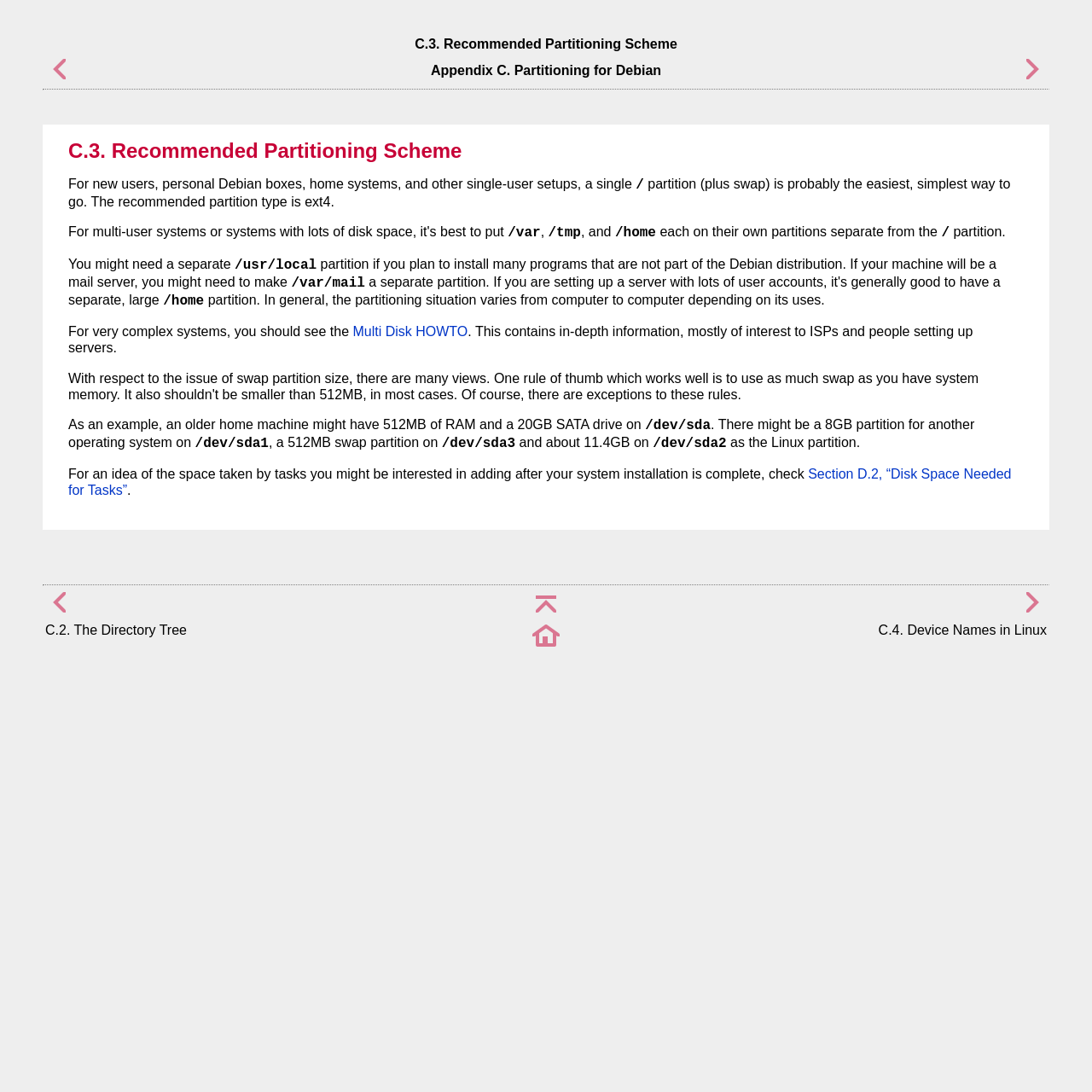Please identify the bounding box coordinates of the clickable region that I should interact with to perform the following instruction: "Click the Multi Disk HOWTO link". The coordinates should be expressed as four float numbers between 0 and 1, i.e., [left, top, right, bottom].

[0.323, 0.297, 0.428, 0.31]